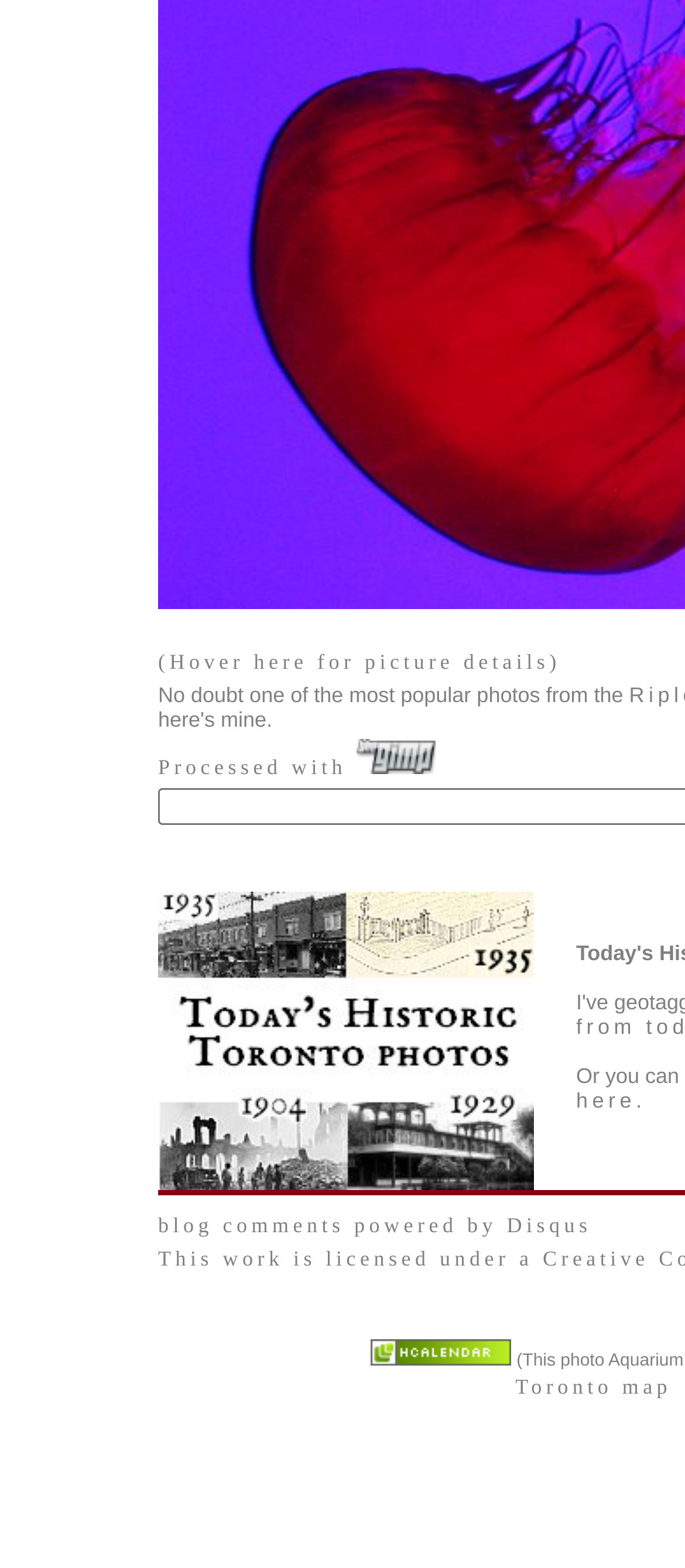Please specify the bounding box coordinates in the format (top-left x, top-left y, bottom-right x, bottom-right y), with all values as floating point numbers between 0 and 1. Identify the bounding box of the UI element described by: Toronto map

[0.752, 0.876, 0.98, 0.892]